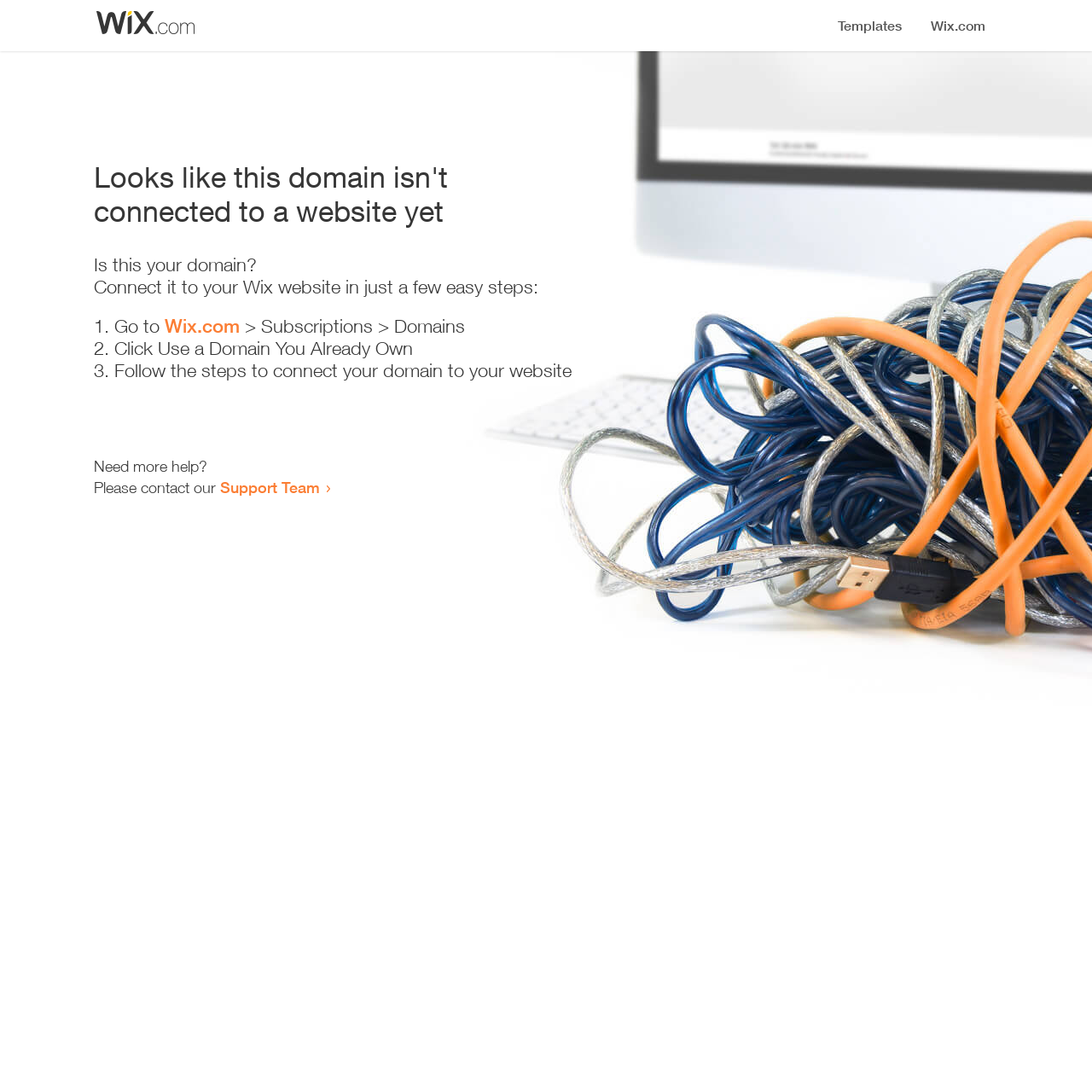Please provide a comprehensive answer to the question based on the screenshot: Where can I get more help?

The webpage provides a link to the 'Support Team' where I can get more help, as indicated by the static text 'Need more help?' and the link 'Support Team'.